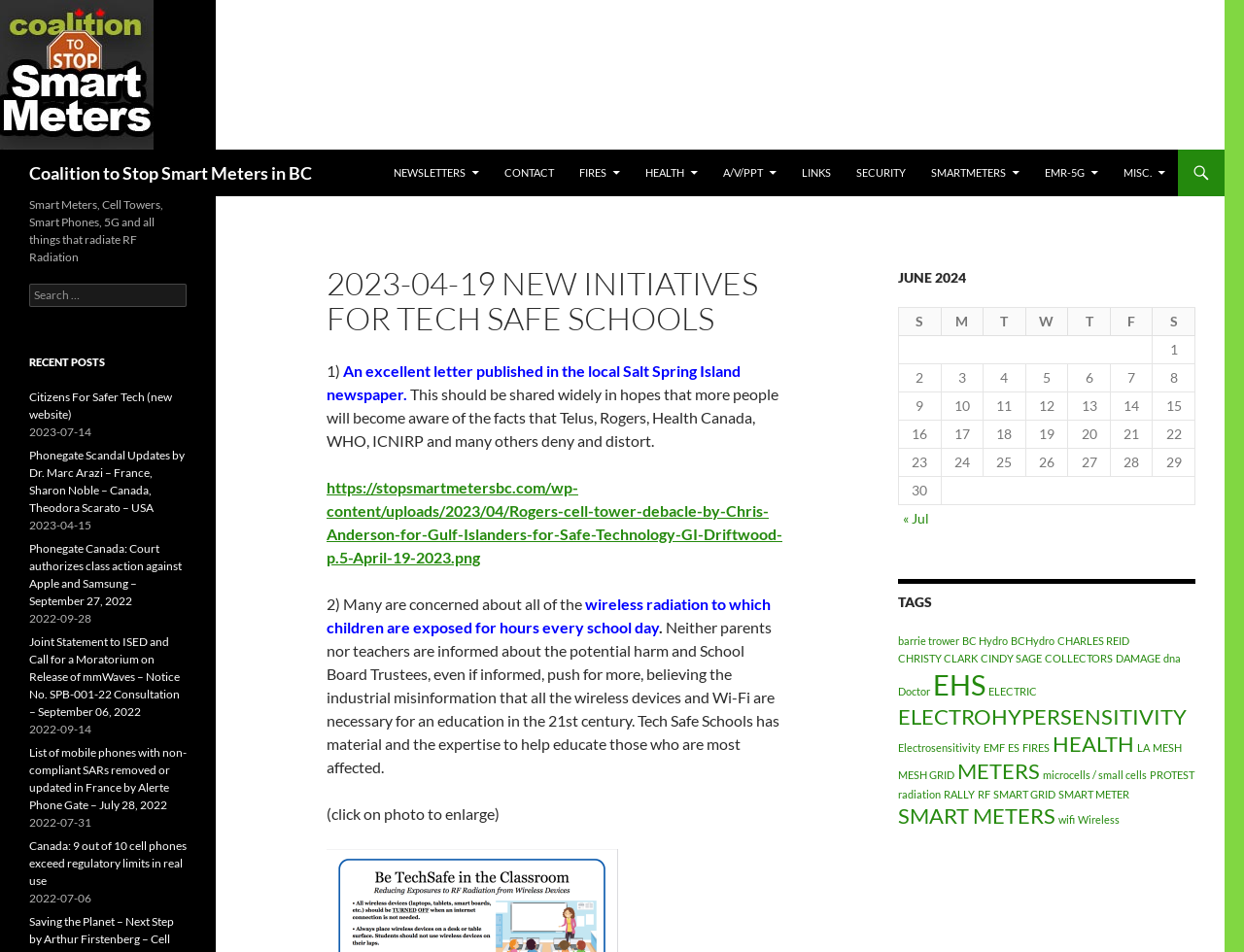Can you find the bounding box coordinates for the element to click on to achieve the instruction: "Click on the 'NEWSLETTERS' link"?

[0.307, 0.157, 0.395, 0.206]